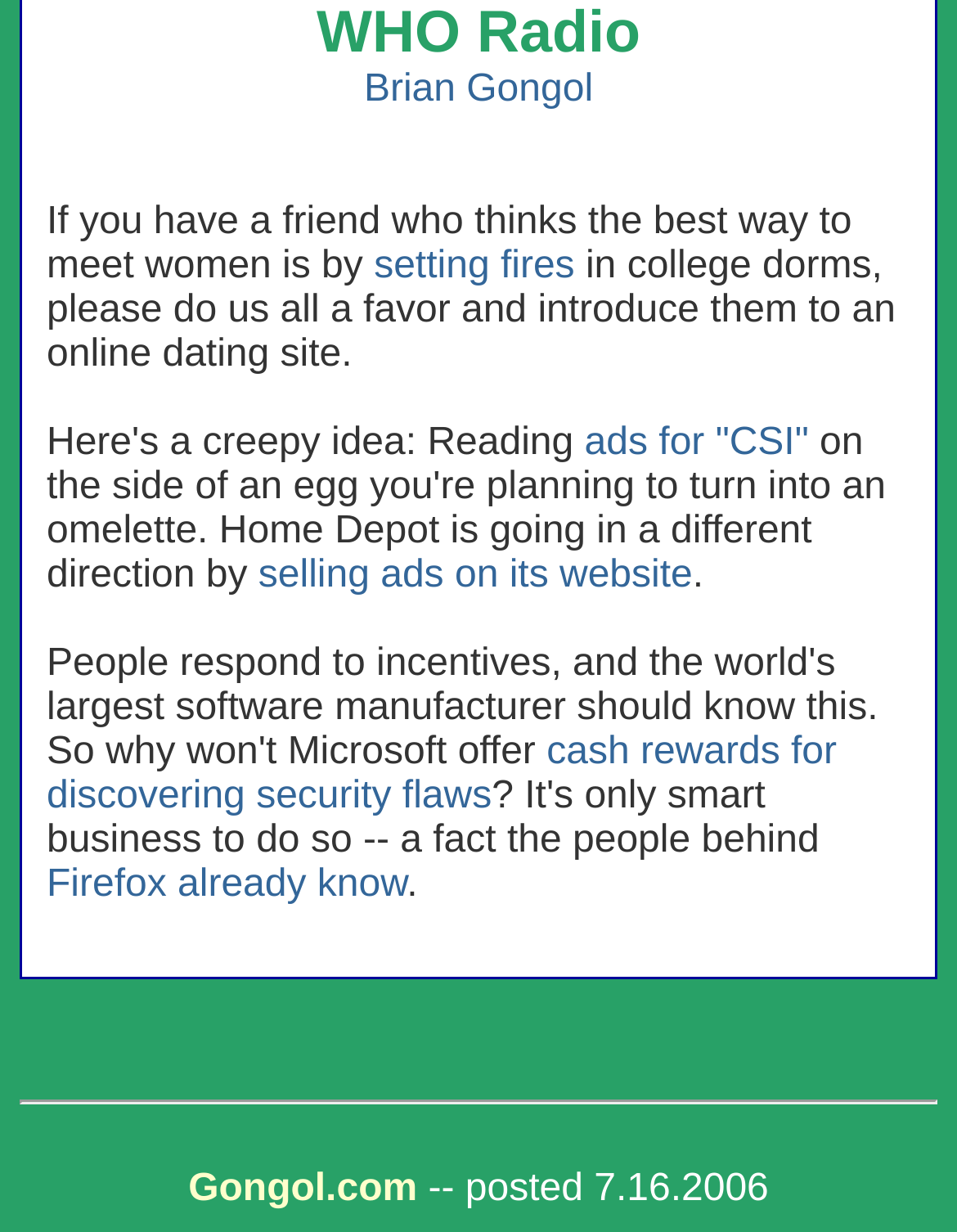Provide the bounding box coordinates for the UI element that is described by this text: "Gongol.com". The coordinates should be in the form of four float numbers between 0 and 1: [left, top, right, bottom].

[0.197, 0.948, 0.436, 0.982]